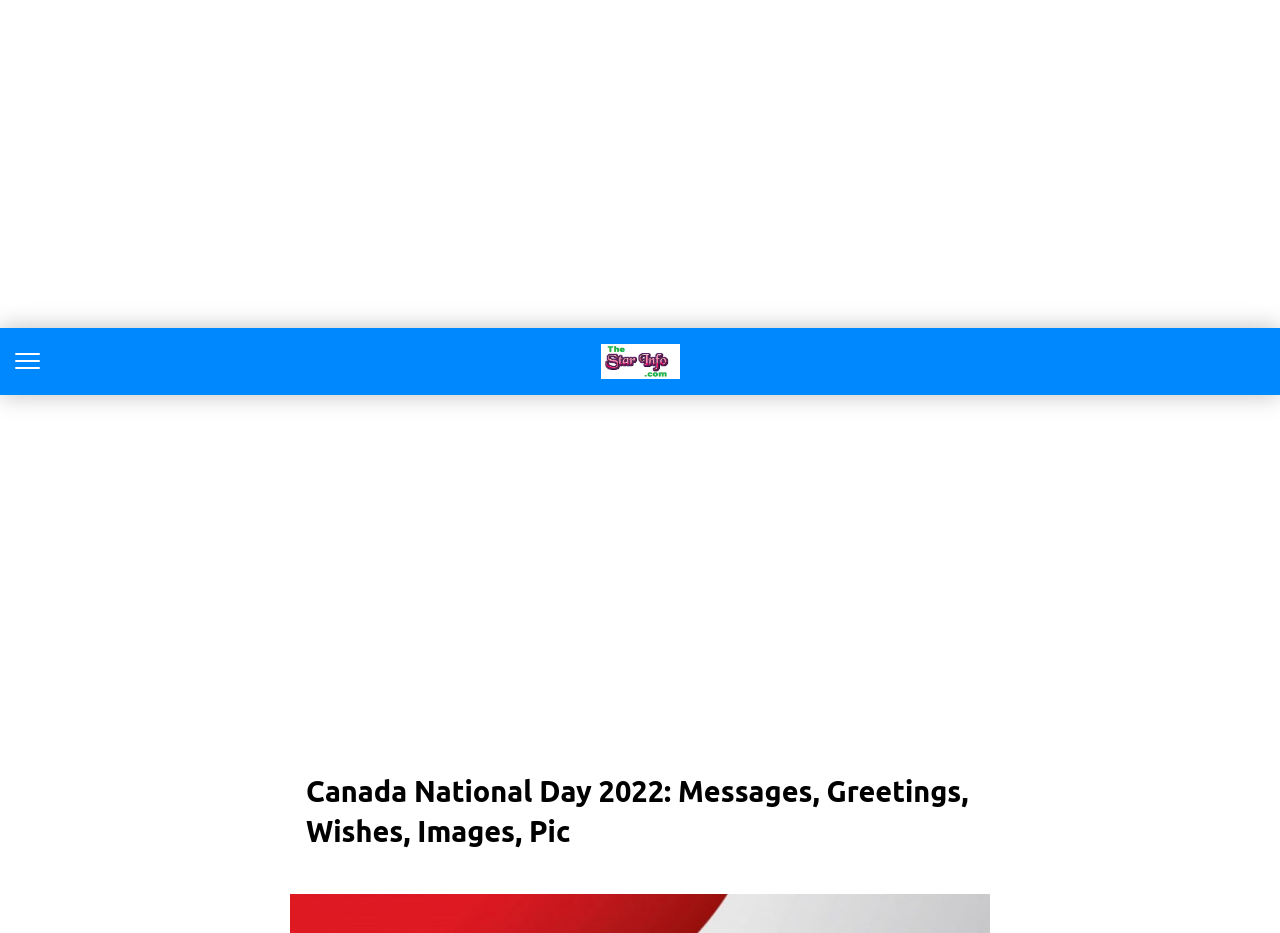Identify the bounding box for the described UI element: "Classic Writing Analysis".

None